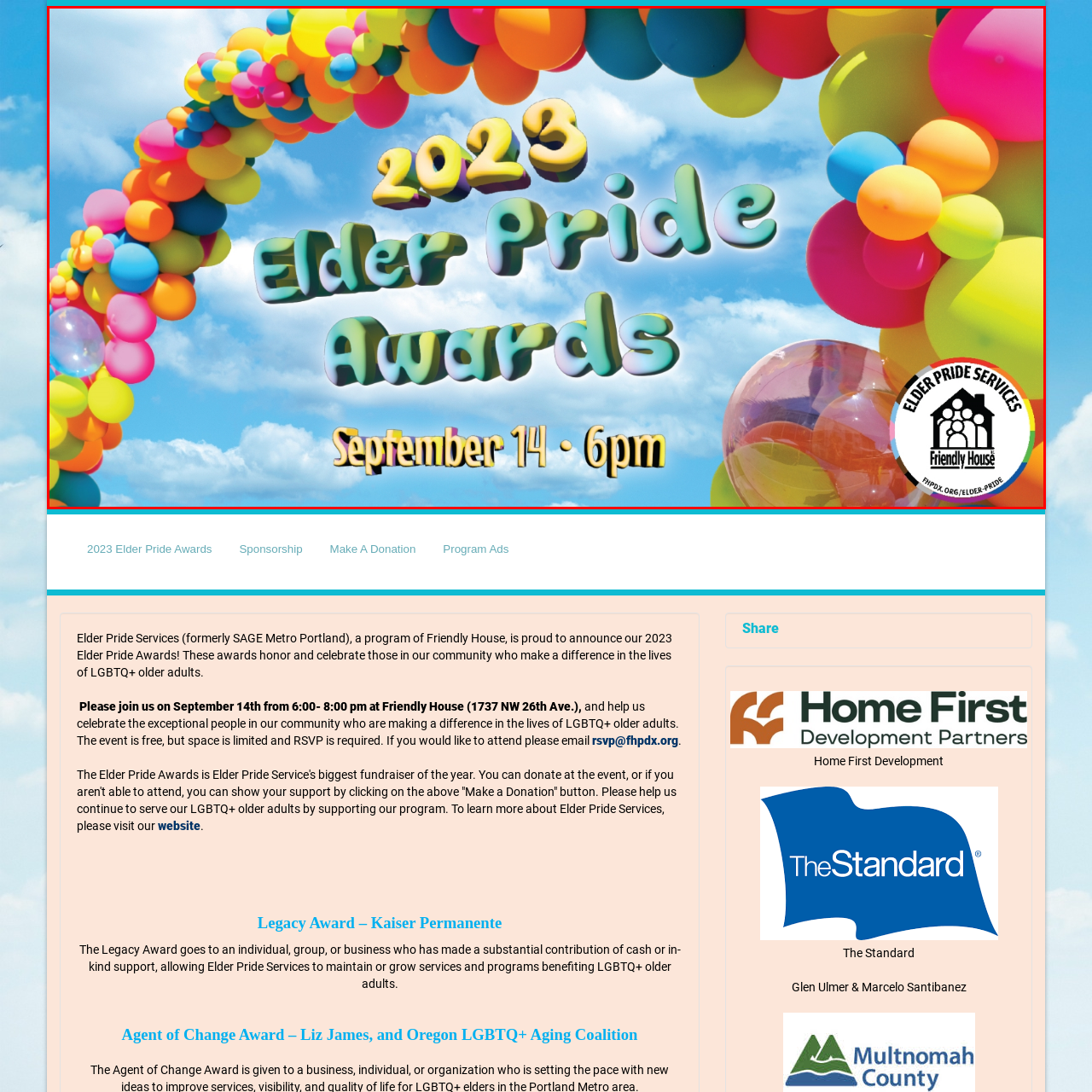What organization is hosting the Elder Pride Awards?
Check the image inside the red boundary and answer the question using a single word or brief phrase.

Friendly House